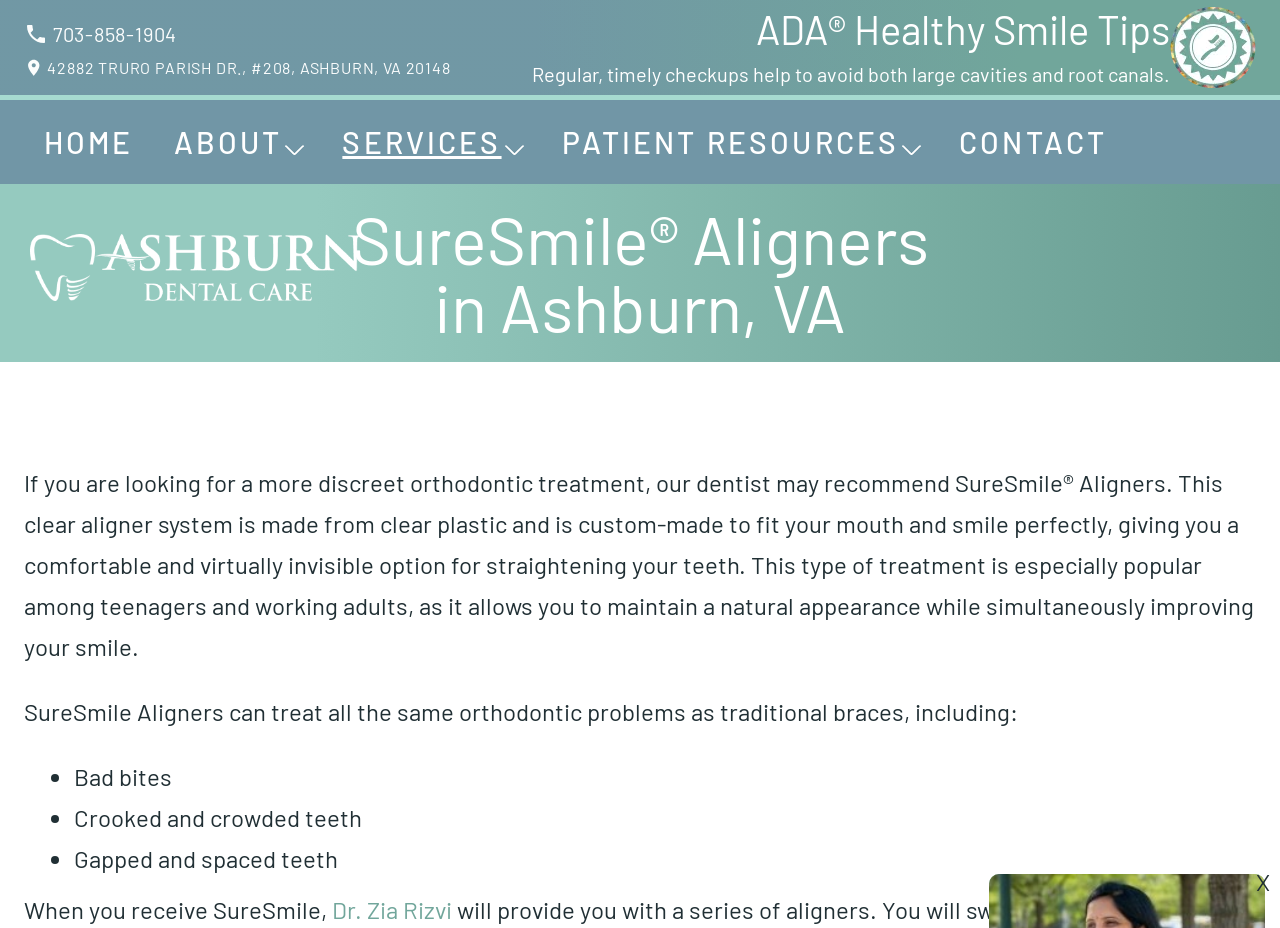What is the phone number of the dentist?
Look at the image and answer the question with a single word or phrase.

703-858-1904